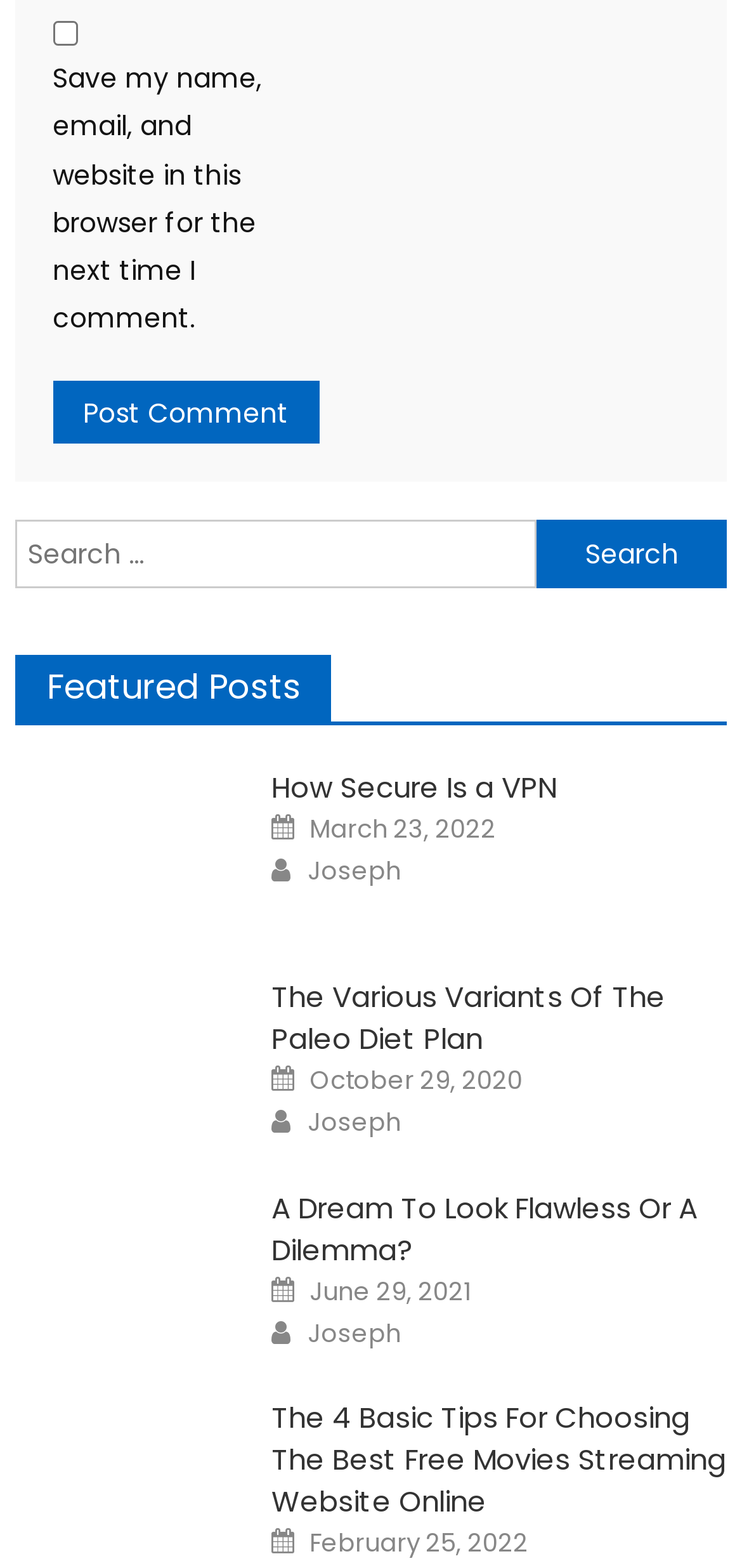Provide your answer in a single word or phrase: 
How many posts are featured on this page?

4